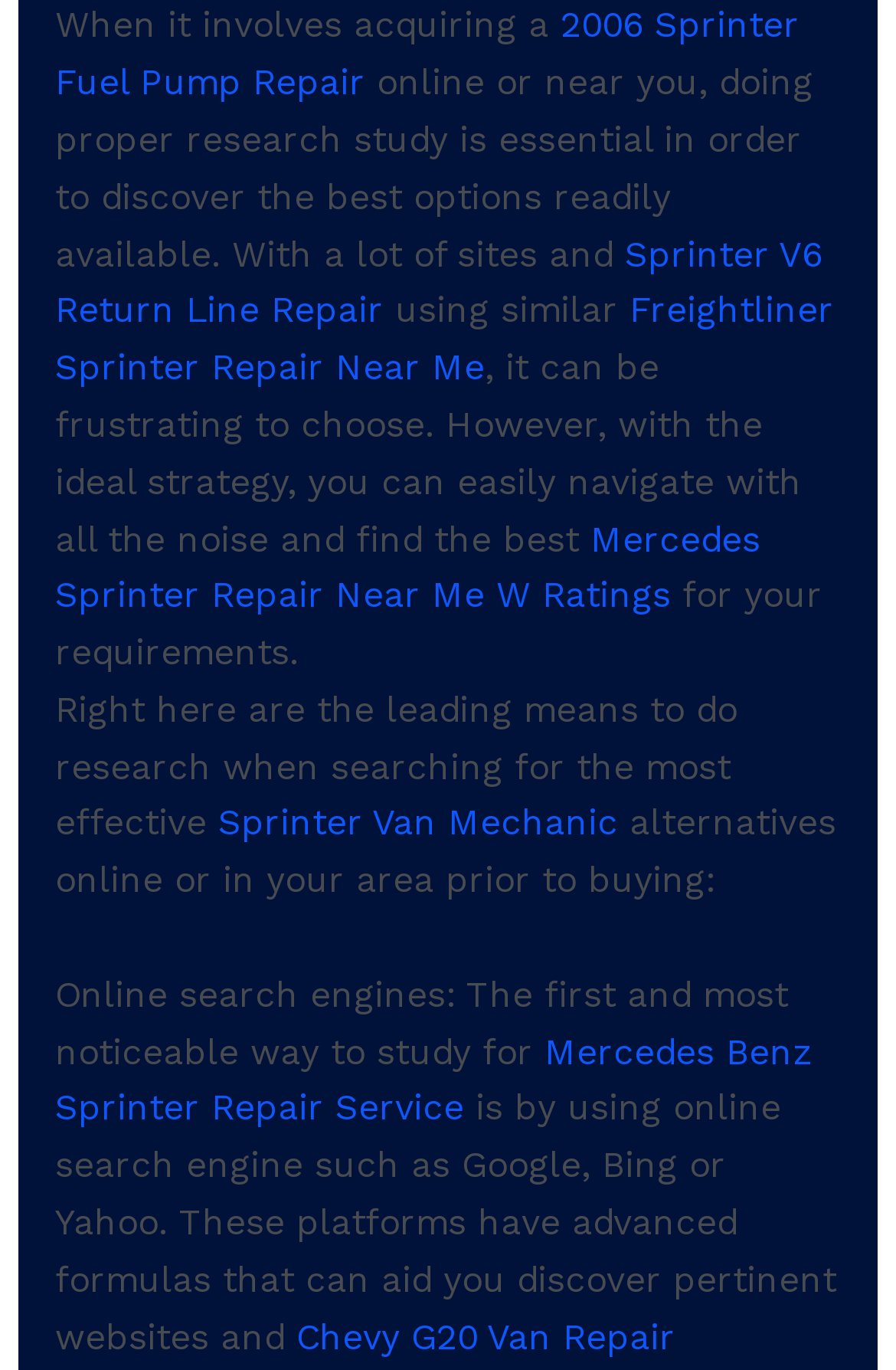Find the bounding box coordinates corresponding to the UI element with the description: "Market on Maple". The coordinates should be formatted as [left, top, right, bottom], with values as floats between 0 and 1.

None